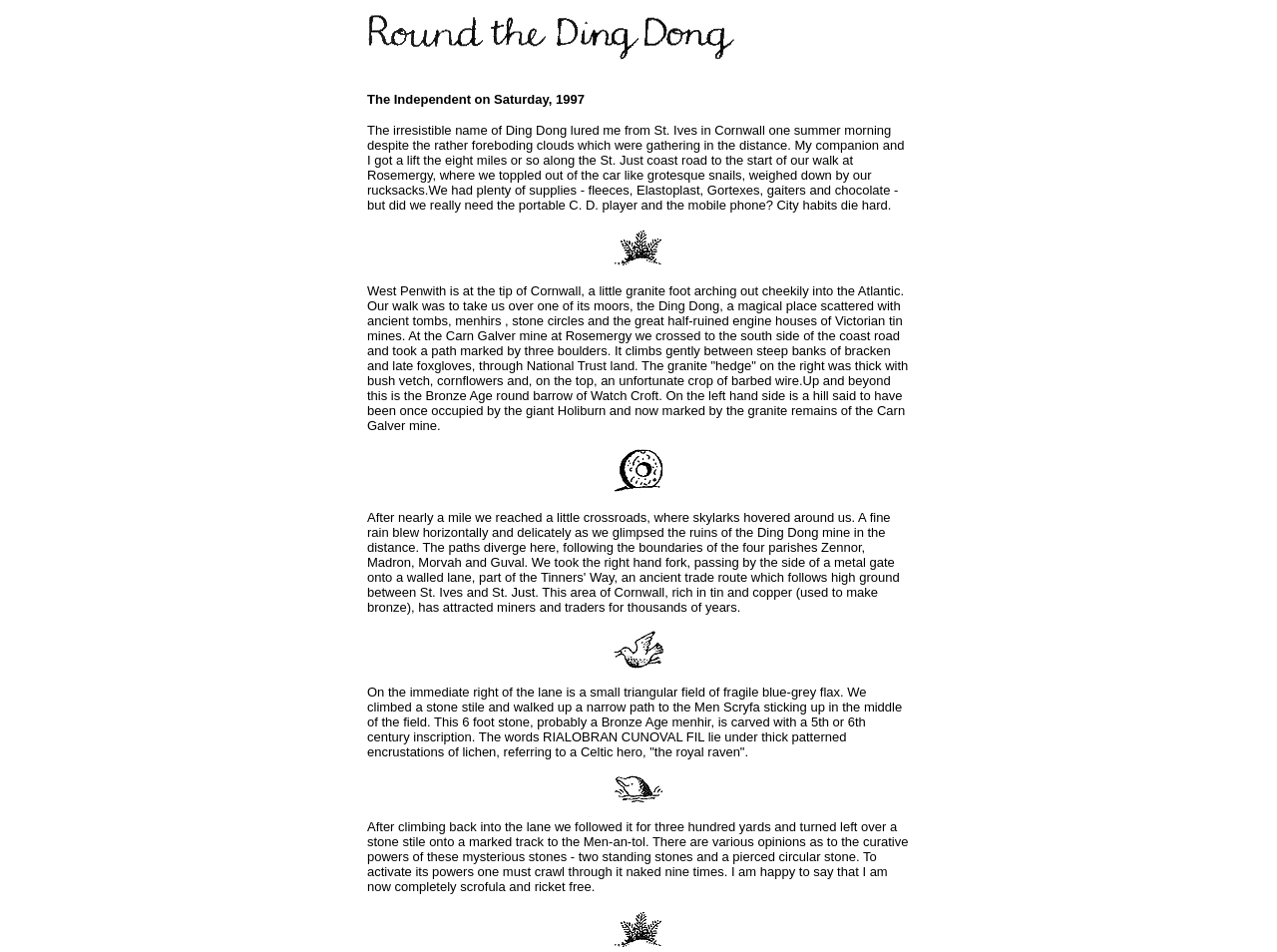What is the author's attitude towards the portable C. D. player and mobile phone?
Using the information from the image, give a concise answer in one word or a short phrase.

Sarcastic